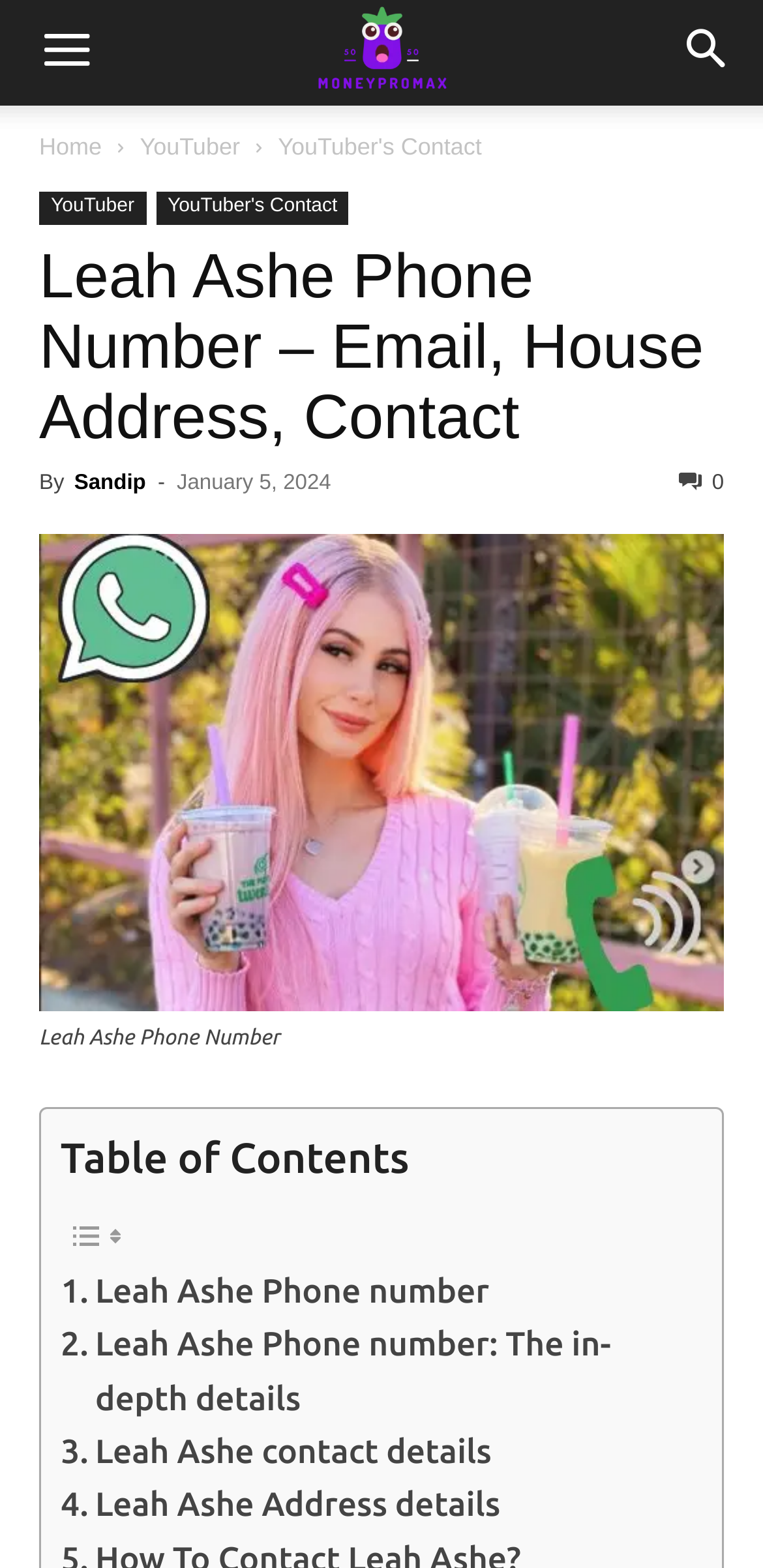Please look at the image and answer the question with a detailed explanation: What is the name of the YouTuber?

The name of the YouTuber can be found in the header section of the webpage, where it is written as 'Leah Ashe Phone Number – Email, House Address, Contact'.